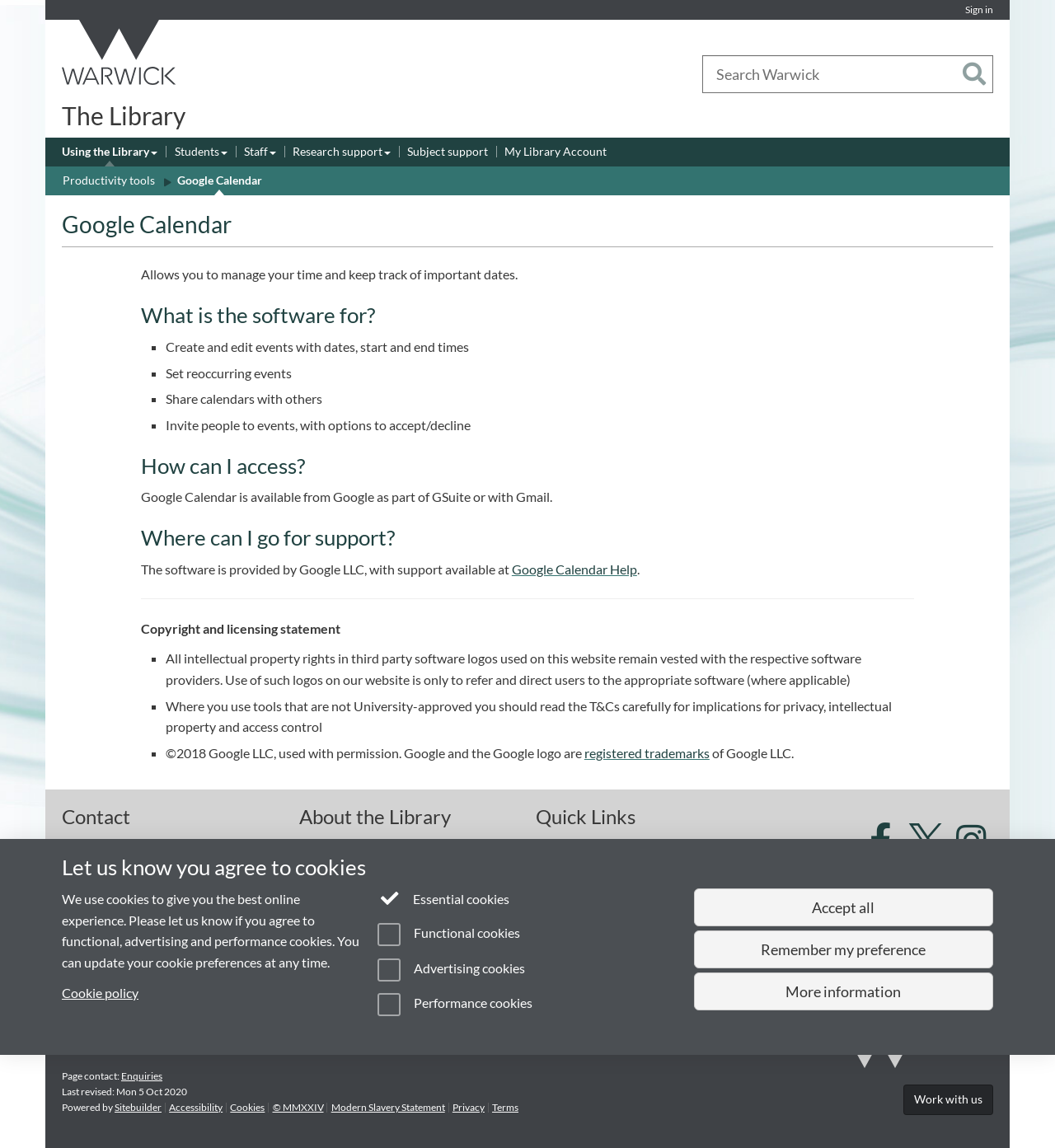Explain in detail what is displayed on the webpage.

The webpage is about Google Calendar, a productivity software available to all customers. At the top, there is a utility bar with a "Sign in" link and a University of Warwick homepage link accompanied by an image. Below this, there is a site links navigation section with links to "Study", "Research", "Business", "Alumni", "News", and "Engagement". 

To the right of the site links, there is a search bar with a combobox and a "Search" button. Below the search bar, there is a heading "The Library" with a link to "The Library" and a primary navigation section with links to "Using the Library", "Students", "Staff", "Research support", "Subject support", and "My Library Account". 

Next to the primary navigation, there is a secondary navigation section with links to "Productivity tools" and "Google Calendar". The main content of the page is divided into sections. The first section has a heading "Google Calendar" and a brief description of the software. 

Below this, there are sections explaining what the software is for, how to access it, and where to go for support. The "What is the software for?" section lists the features of Google Calendar, including creating and editing events, setting reoccurring events, sharing calendars, and inviting people to events. 

The "How can I access?" section explains that Google Calendar is available from Google as part of GSuite or with Gmail. The "Where can I go for support?" section provides a link to Google Calendar Help. 

At the bottom of the page, there is a copyright and licensing statement, a separator, and a contact section with the University of Warwick Library's address, telephone number, and email. There are also links to "More contact details", "About us", "A-Z", "Get Started", "E-resources", "Referencing", and "Endnote Online".